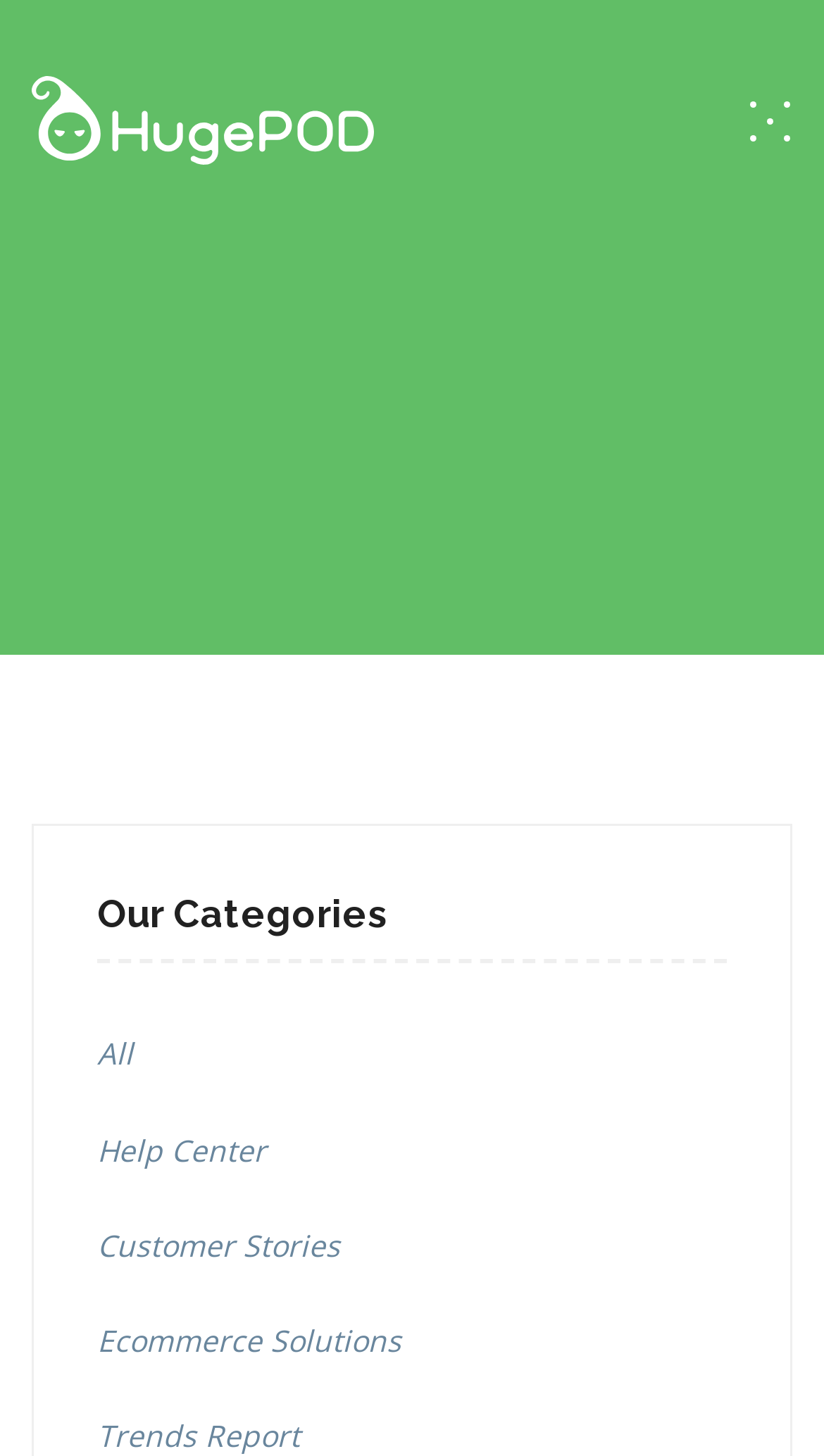Please reply with a single word or brief phrase to the question: 
What is the location of the image on the webpage?

Top-left corner